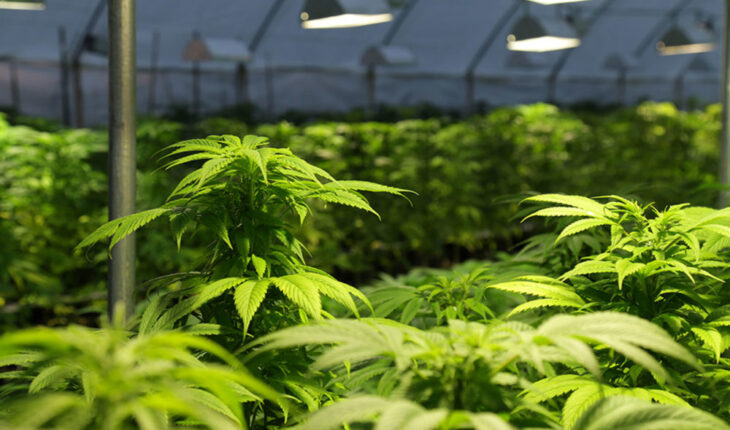Give a short answer using one word or phrase for the question:
What is the purpose of the overhead lights?

To provide optimal growing conditions